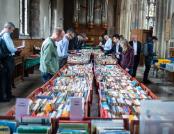Please provide a one-word or phrase answer to the question: 
What types of books are on display?

Colorful books in various genres